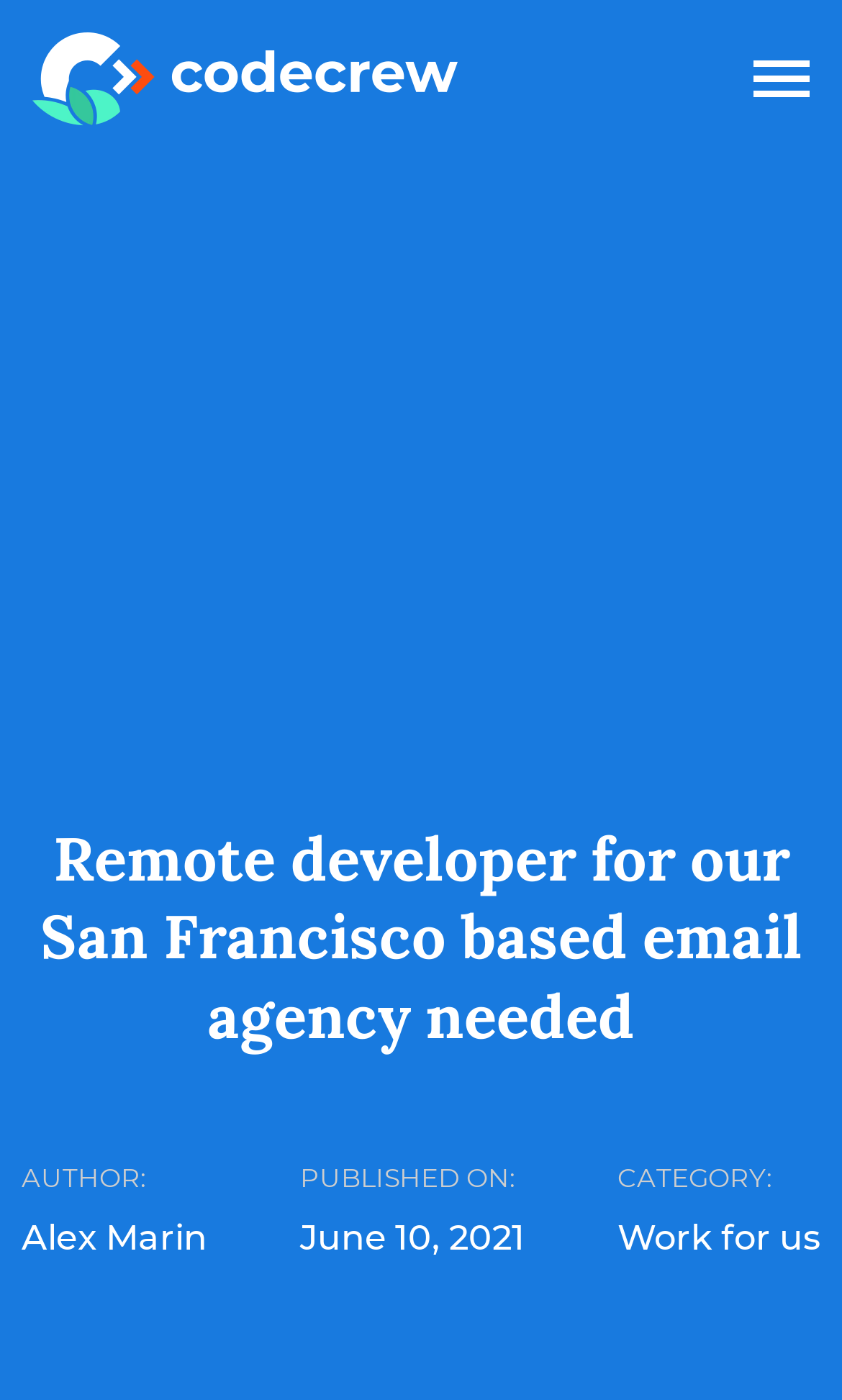Create an in-depth description of the webpage, covering main sections.

The webpage appears to be a job posting for a remote developer position at an email agency based in San Francisco. At the top left of the page, there is a link to the company's website, "CodeCrew - Leading San Francisco-based Email Marketing Agency", accompanied by an image with the same description. 

On the top right, there is a link to open a menu. Below the company link, there is a prominent heading that reads "Remote developer for our San Francisco based email agency needed". 

The main content of the page is divided into sections. On the left side, there are three sections of text: "AUTHOR: Alex Marin", "PUBLISHED ON: June 10, 2021", and "CATEGORY: Work for us", which are likely metadata about the job posting. 

At the bottom center of the page, there is another link, but its text is not provided. Overall, the page has a simple layout with a focus on the job posting and the company's information.